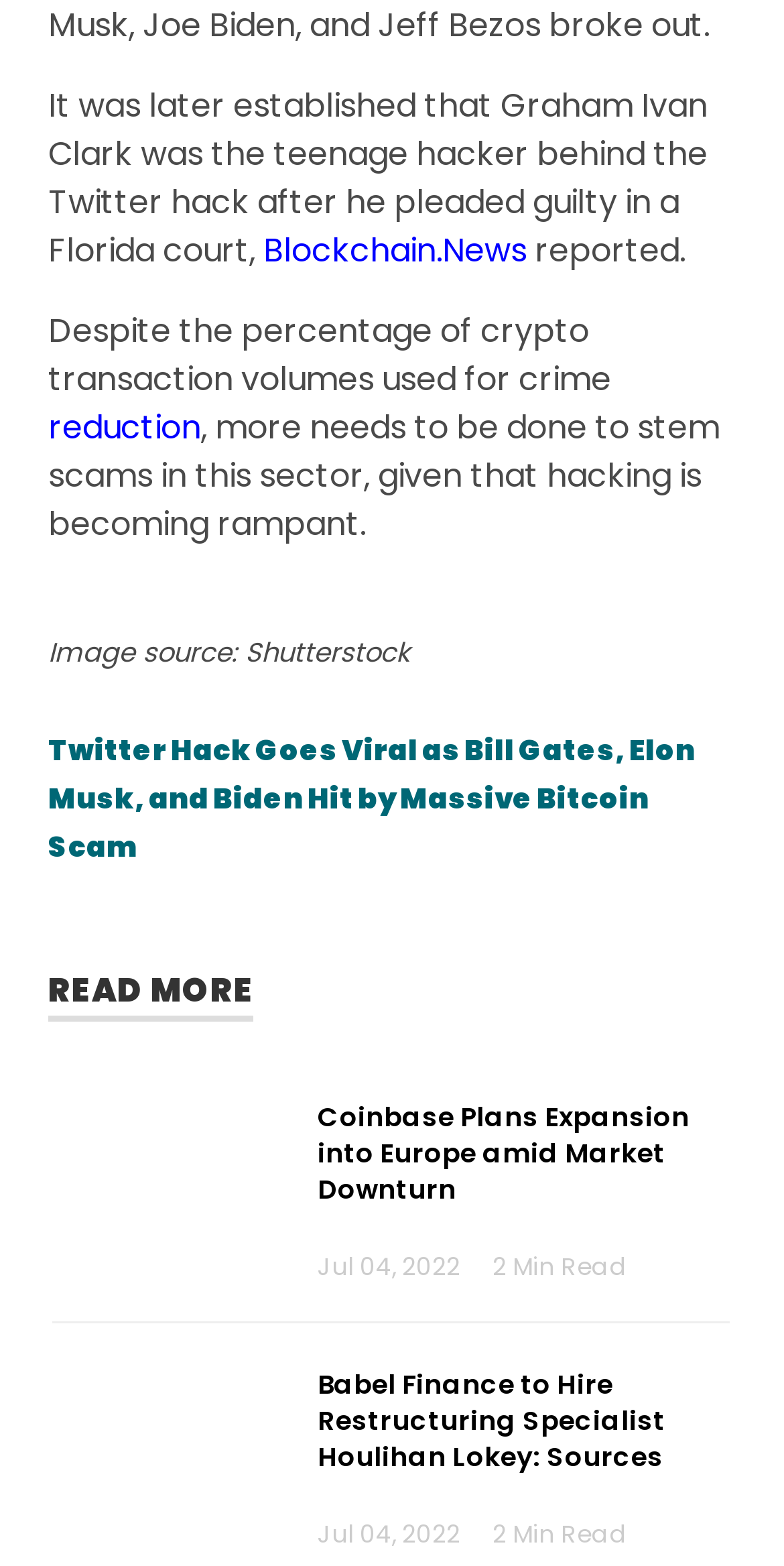What is the date of the 'Babel Finance to Hire Restructuring Specialist Houlihan Lokey: Sources' article?
Carefully analyze the image and provide a detailed answer to the question.

The date 'Jul 04, 2022' is located below the title 'Babel Finance to Hire Restructuring Specialist Houlihan Lokey: Sources', which indicates the date of the article.